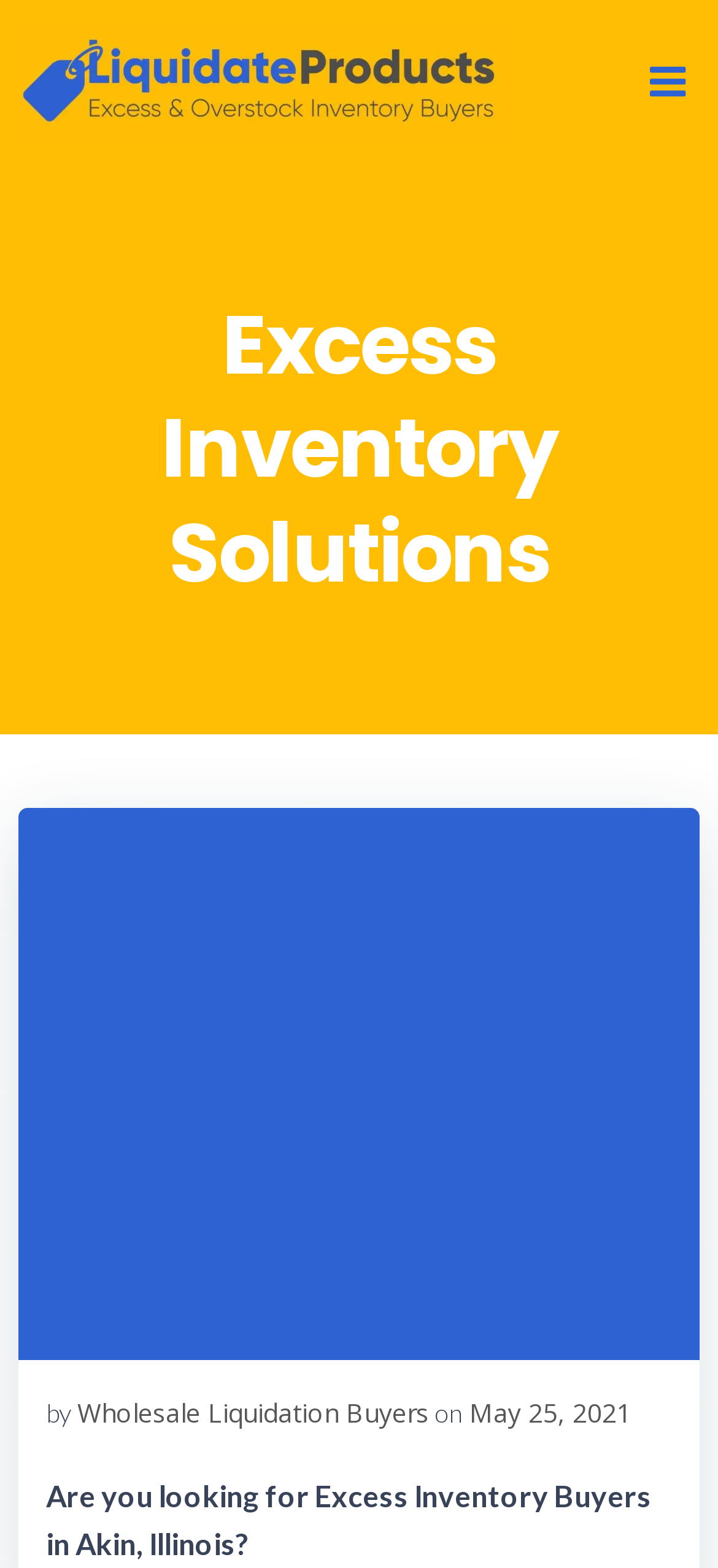Determine the bounding box for the UI element described here: "May 25, 2021".

[0.654, 0.89, 0.879, 0.912]